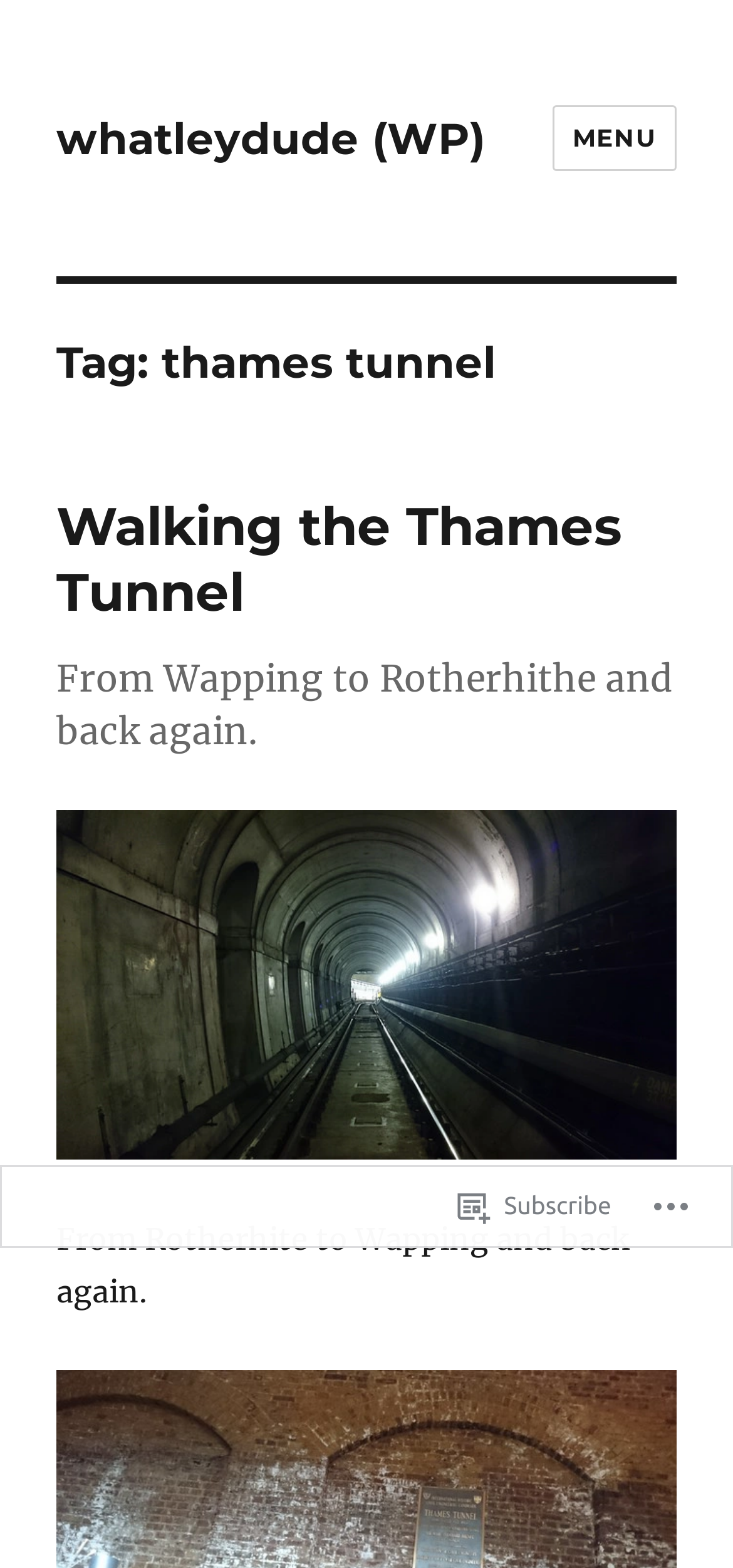Given the description "whatleydude (WP)", provide the bounding box coordinates of the corresponding UI element.

[0.077, 0.071, 0.661, 0.105]